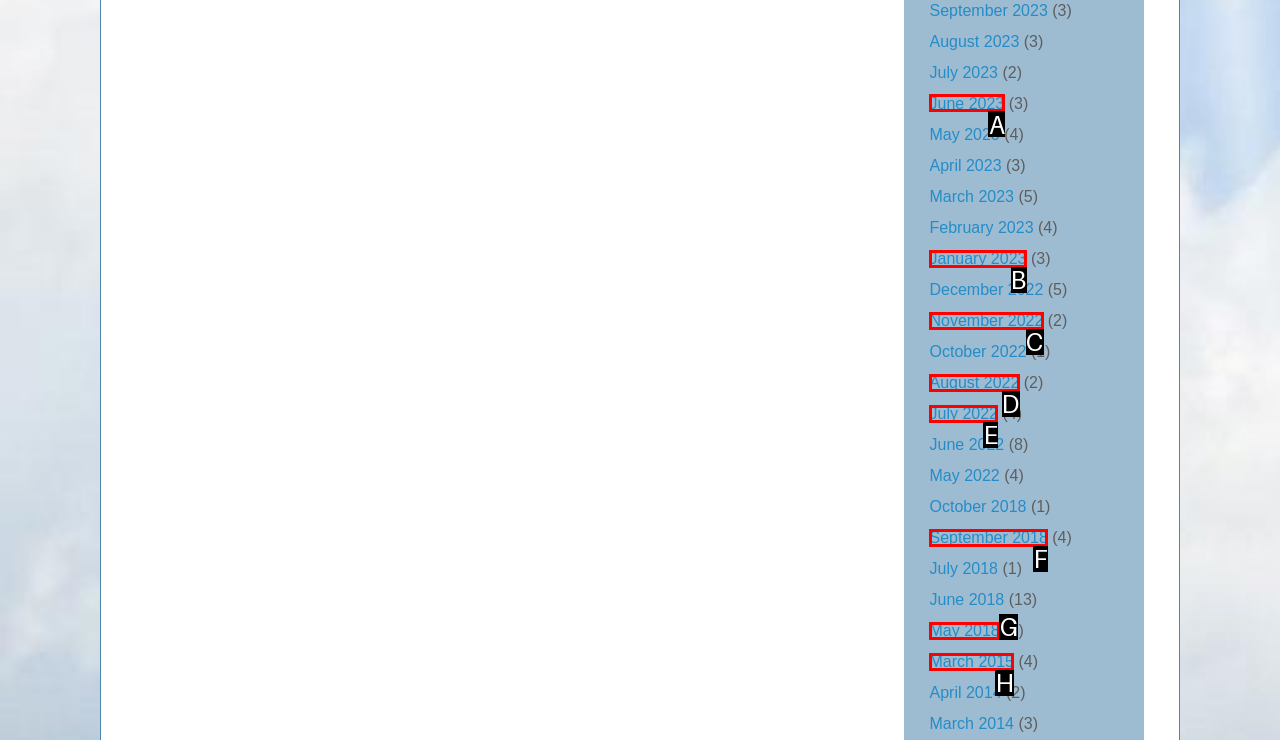Determine the letter of the UI element I should click on to complete the task: Browse June 2023 from the provided choices in the screenshot.

A